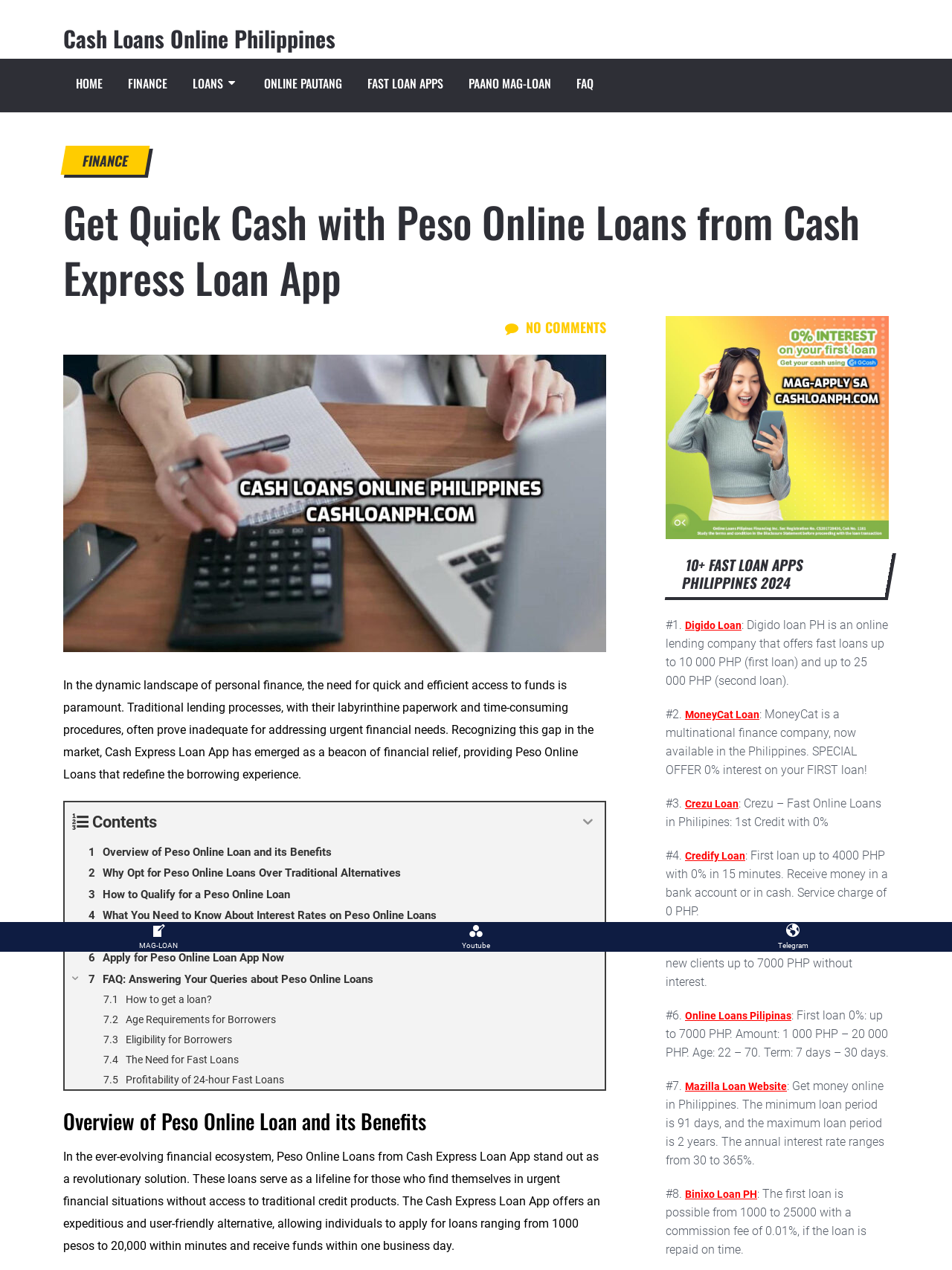Find the coordinates for the bounding box of the element with this description: "FAQ".

[0.592, 0.046, 0.637, 0.088]